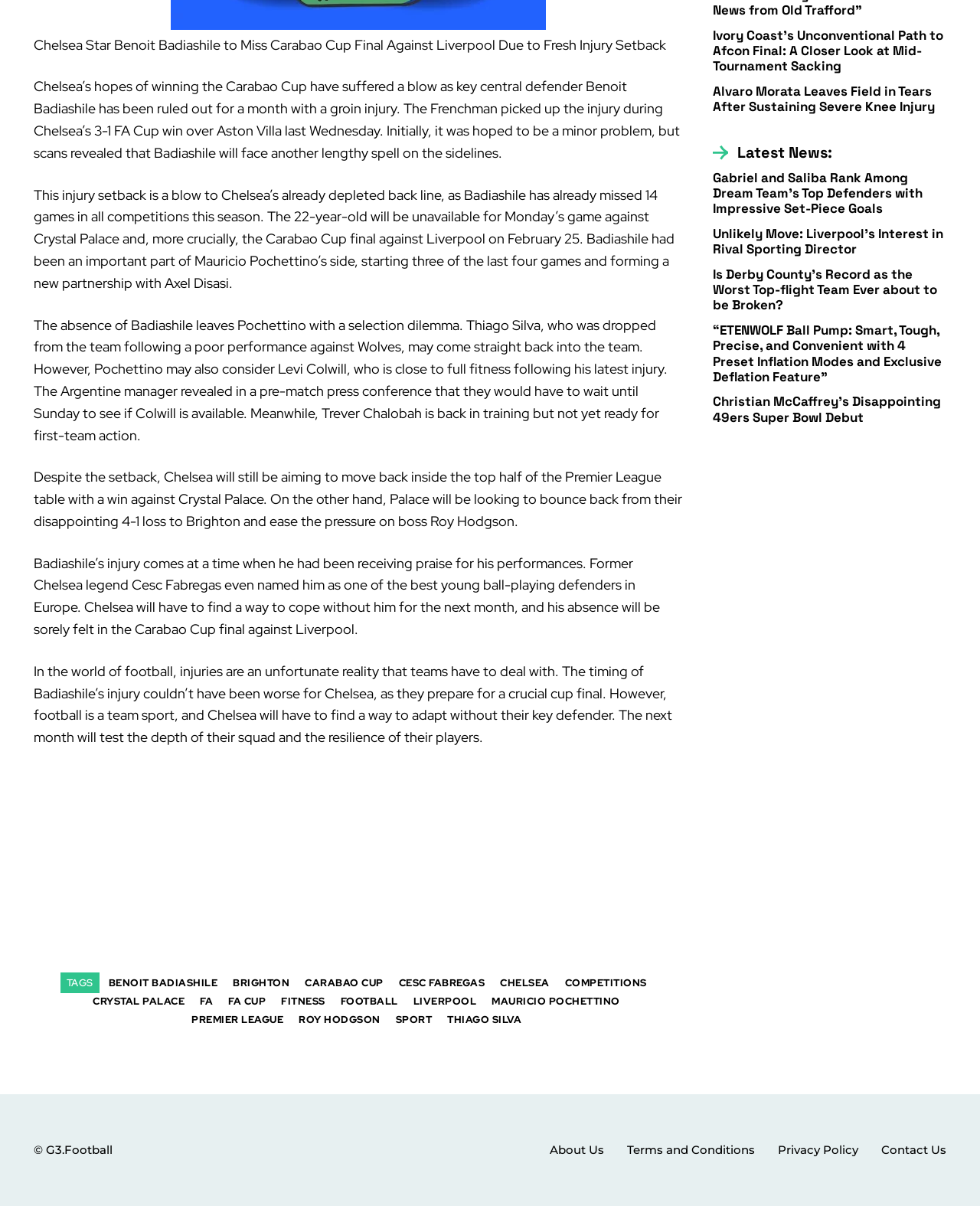Use a single word or phrase to respond to the question:
What is the name of the competition mentioned in the article where Chelsea will face Liverpool?

Carabao Cup